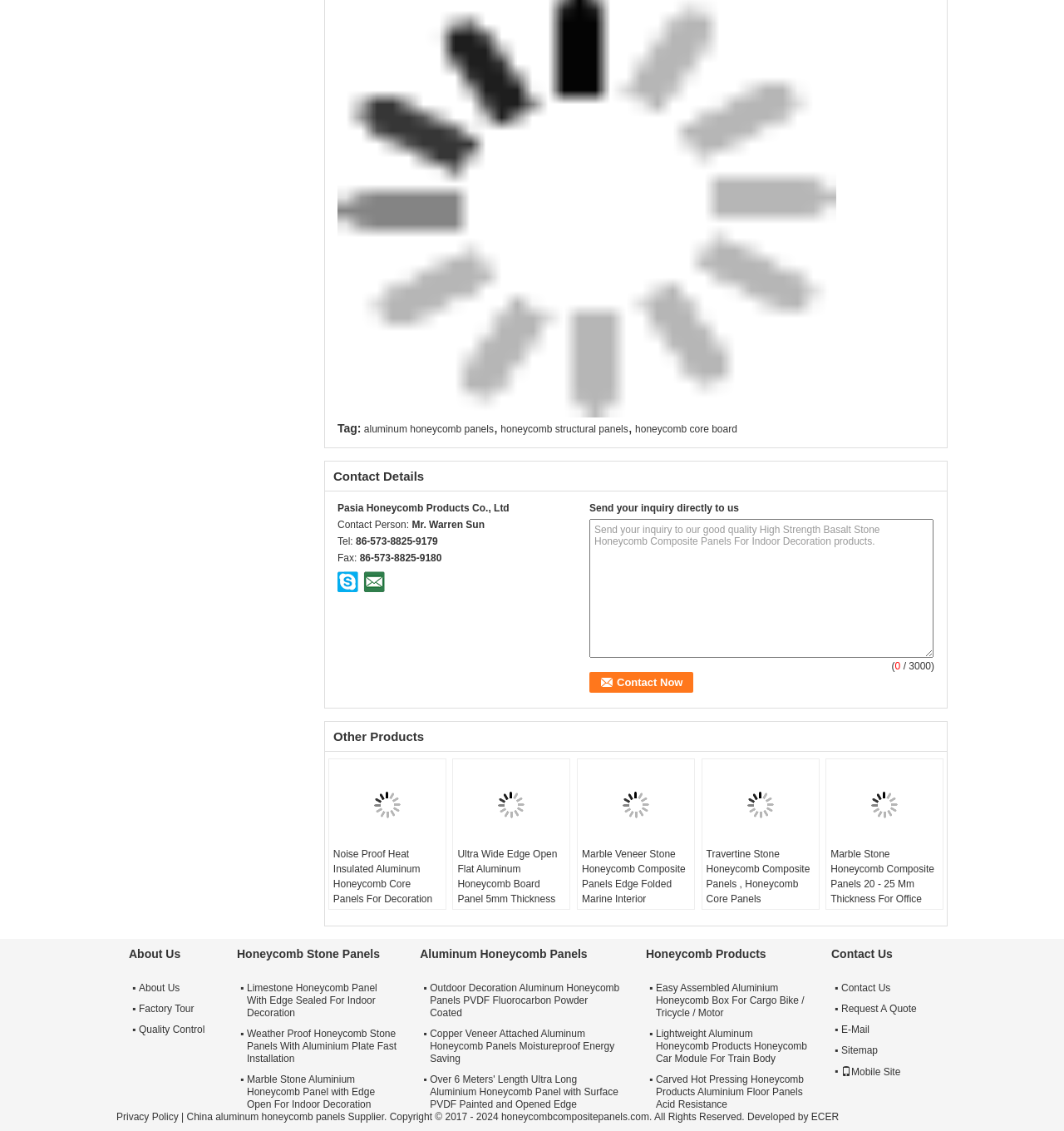What is the application of the Travertine Stone Honeycomb Composite Panels?
Please answer the question with as much detail as possible using the screenshot.

The application of the Travertine Stone Honeycomb Composite Panels can be found in the description list, where it is written as 'Application: Office Decoration'.